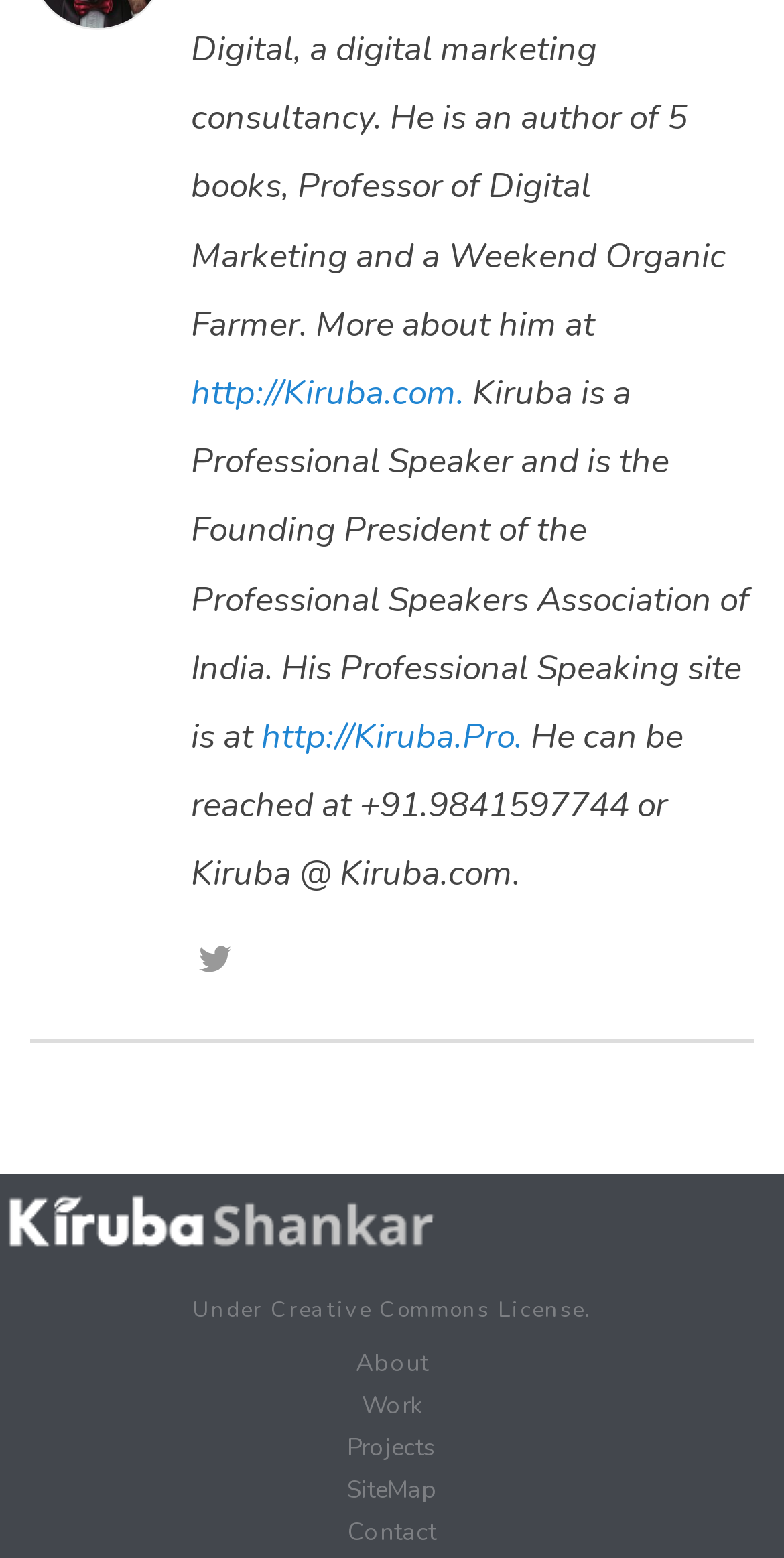What is the URL of Kiruba's professional speaking site?
Based on the screenshot, give a detailed explanation to answer the question.

The link element with the text 'http://Kiruba.Pro' is mentioned as Kiruba's professional speaking site.